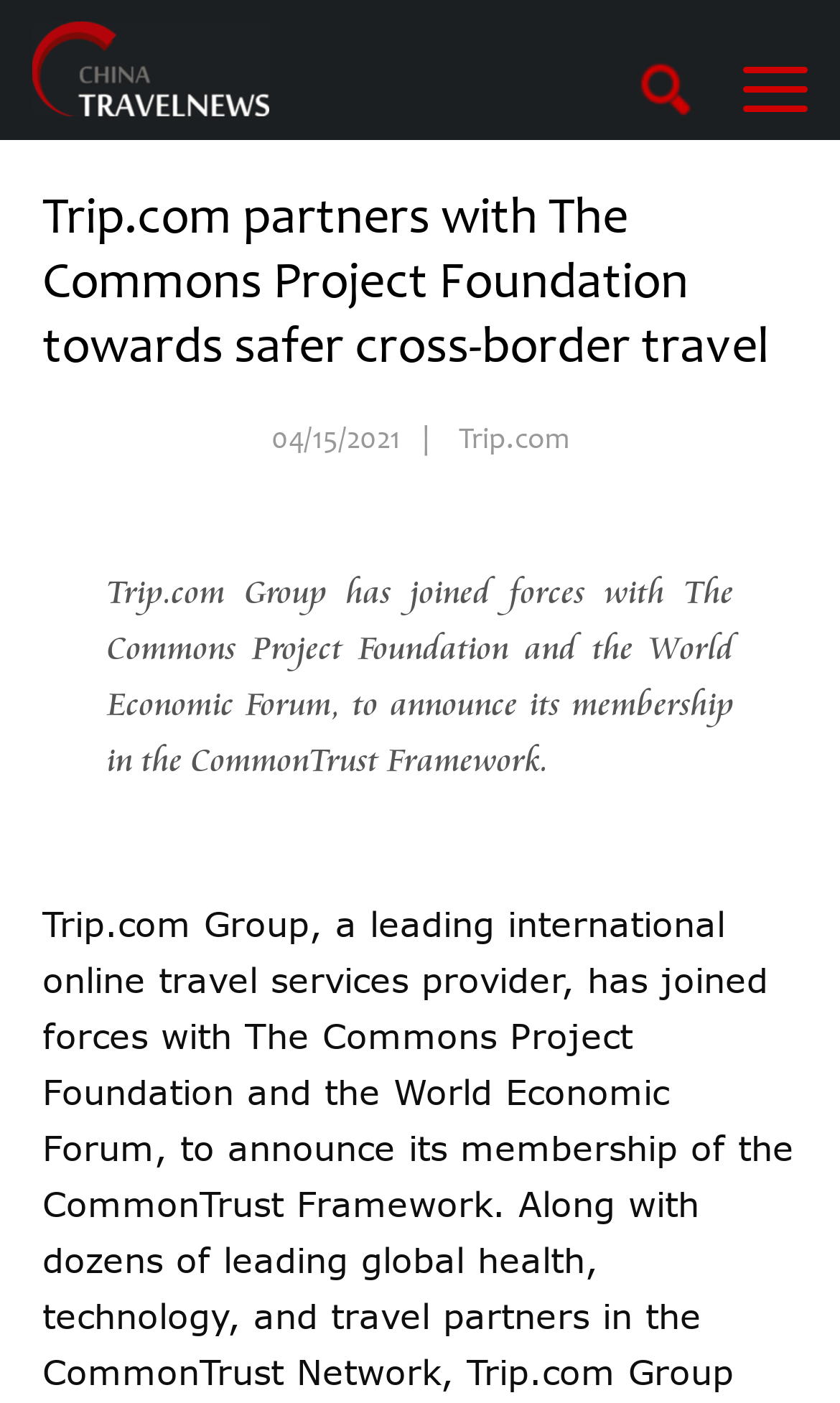What is the organization that Trip.com Group has joined forces with? Using the information from the screenshot, answer with a single word or phrase.

The Commons Project Foundation